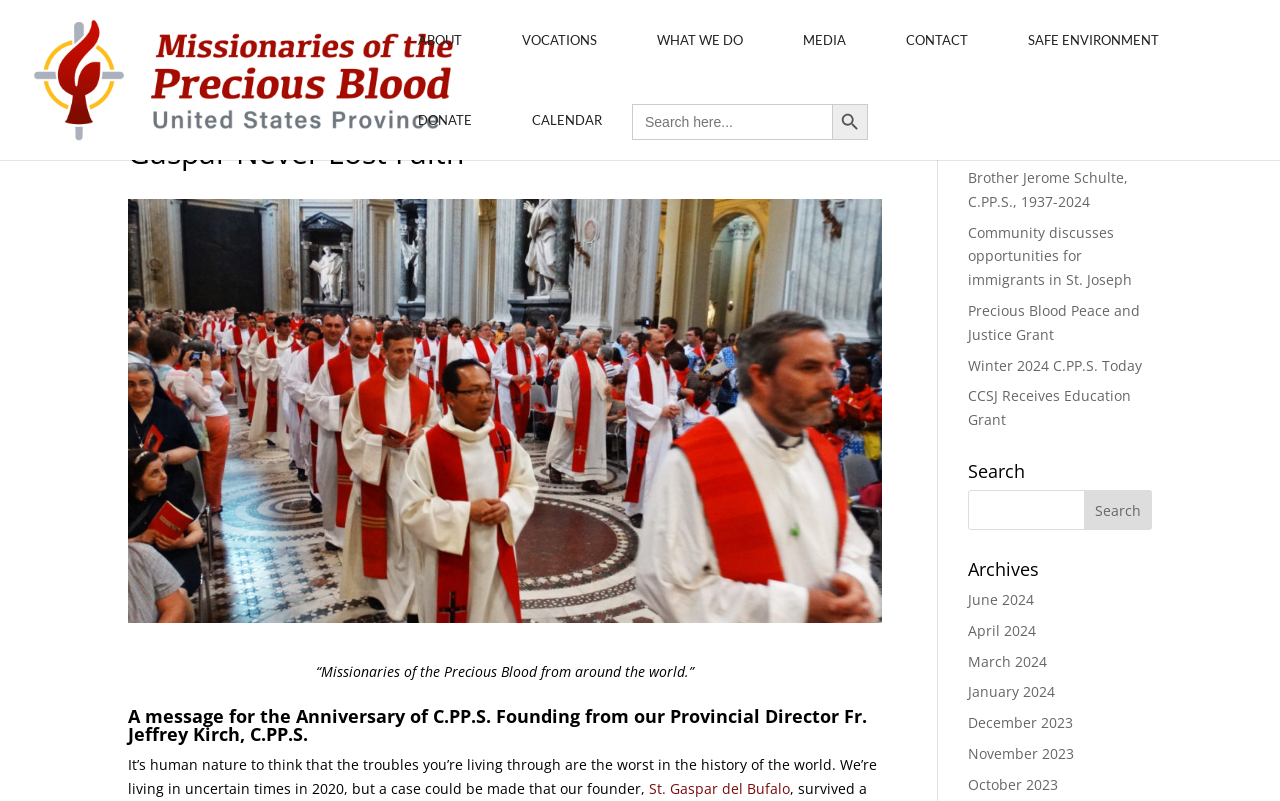Who is the Provincial Director?
Provide a detailed and extensive answer to the question.

The Provincial Director can be found in the heading that says 'A message for the Anniversary of C.PP.S. Founding from our Provincial Director Fr. Jeffrey Kirch, C.PP.S.', where Fr. Jeffrey Kirch is mentioned as the Provincial Director.